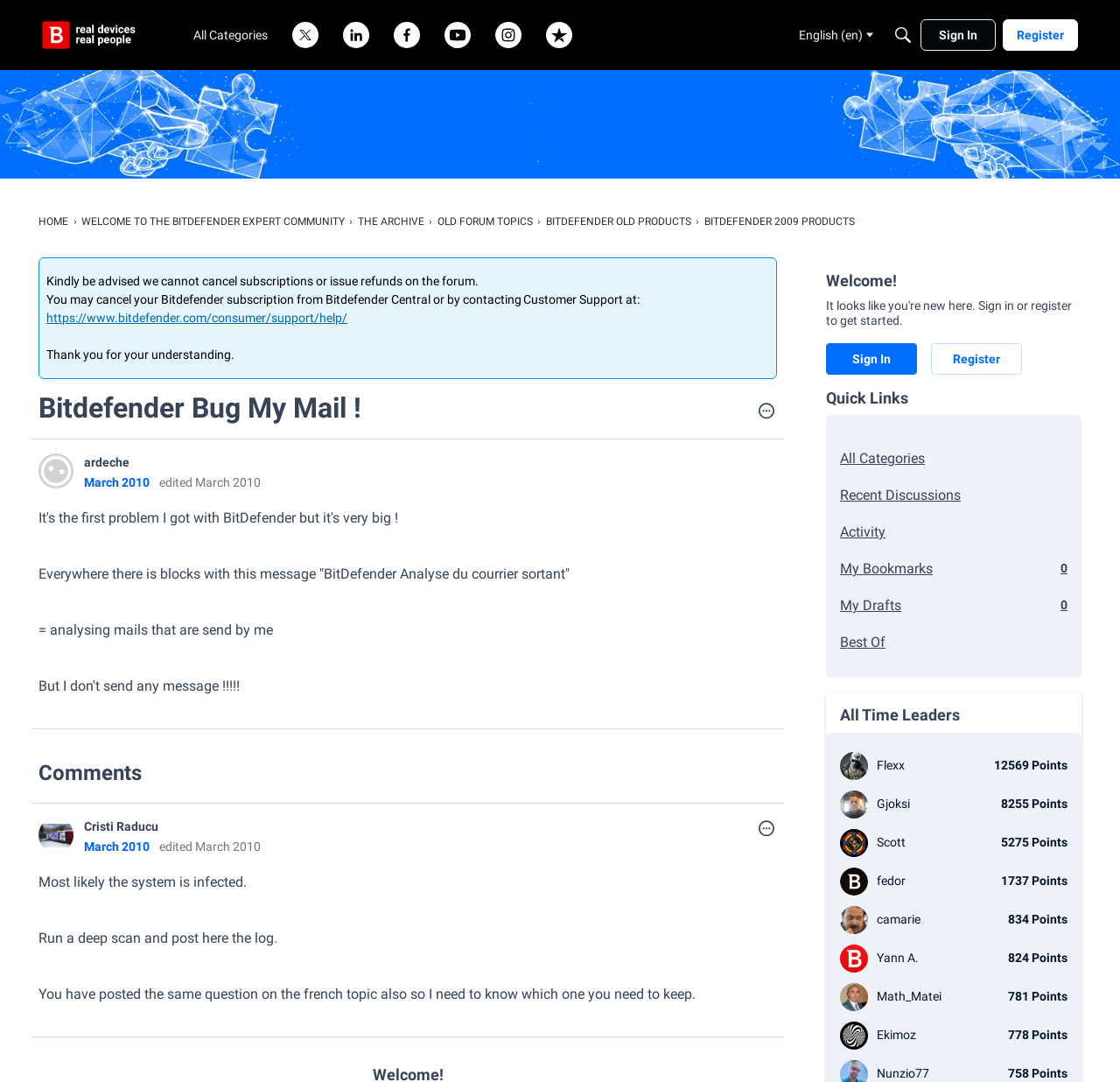Locate the bounding box coordinates of the clickable region to complete the following instruction: "View the 'Bitdefender 2009 products' category."

[0.629, 0.199, 0.763, 0.21]